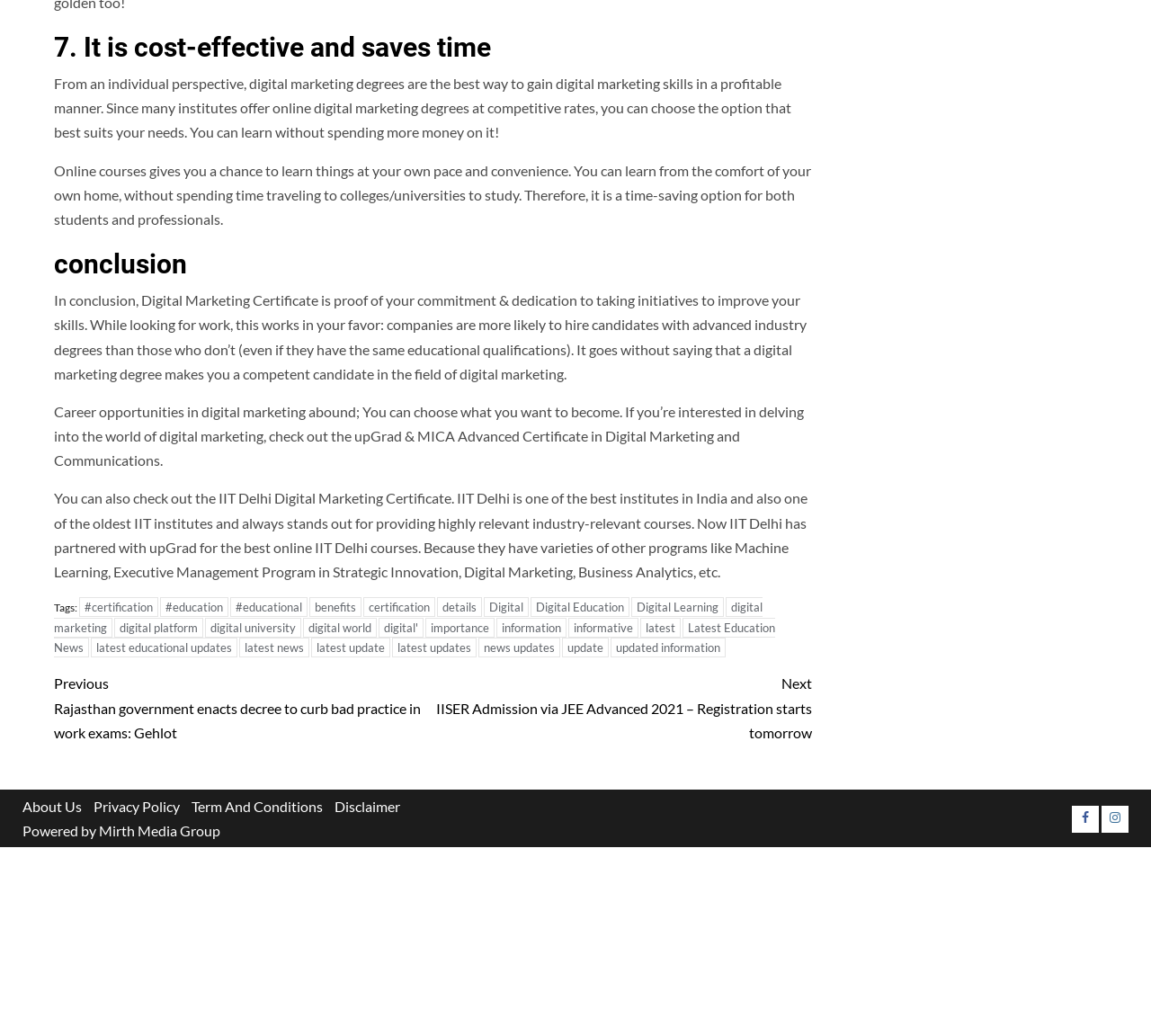Can you find the bounding box coordinates for the UI element given this description: "update"? Provide the coordinates as four float numbers between 0 and 1: [left, top, right, bottom].

[0.488, 0.615, 0.529, 0.635]